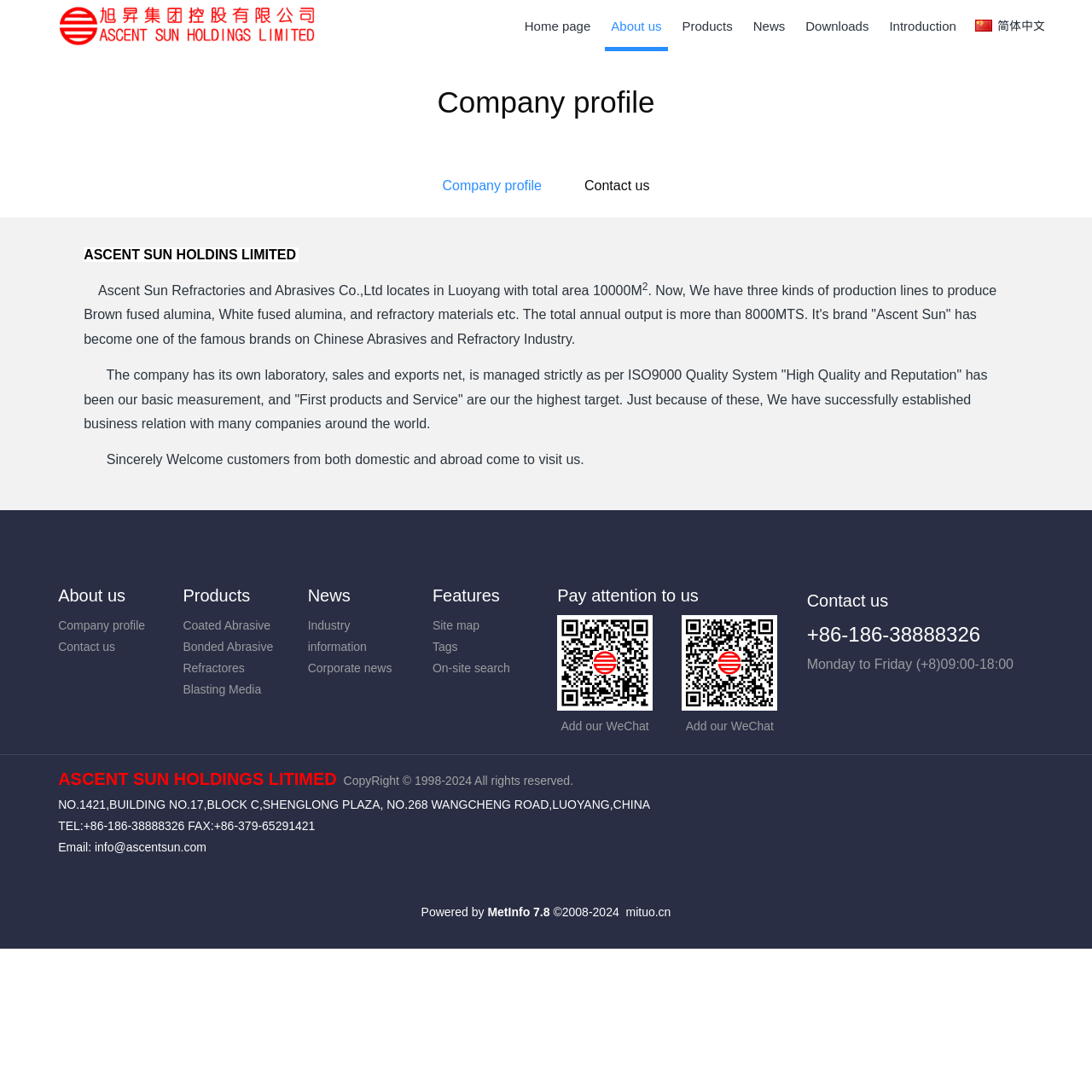Determine the bounding box coordinates of the region I should click to achieve the following instruction: "Click the 'About us' link". Ensure the bounding box coordinates are four float numbers between 0 and 1, i.e., [left, top, right, bottom].

[0.554, 0.0, 0.611, 0.047]